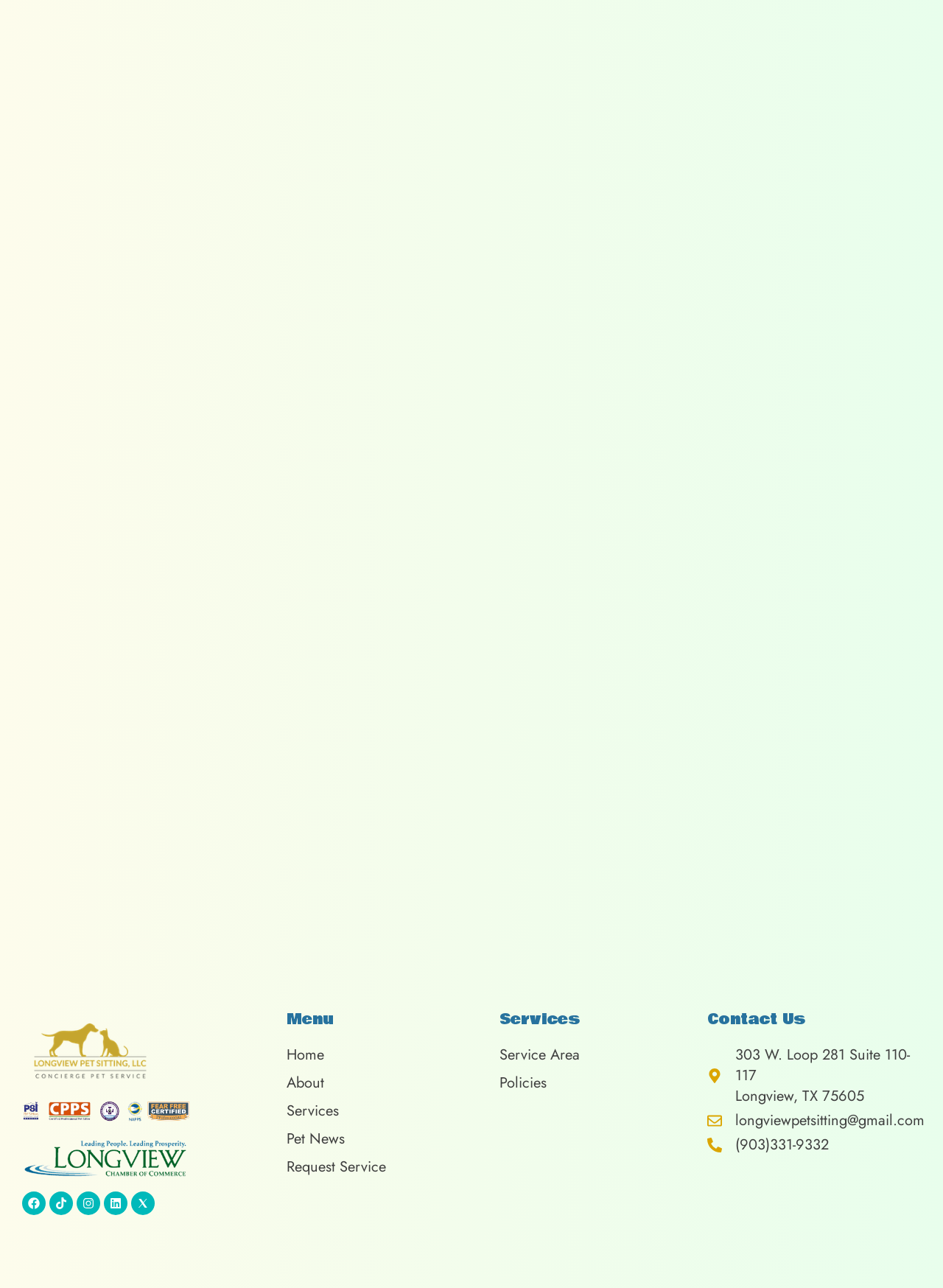Identify the bounding box of the UI element described as follows: "X-Twitter Logo". Provide the coordinates as four float numbers in the range of 0 to 1 [left, top, right, bottom].

[0.139, 0.925, 0.164, 0.943]